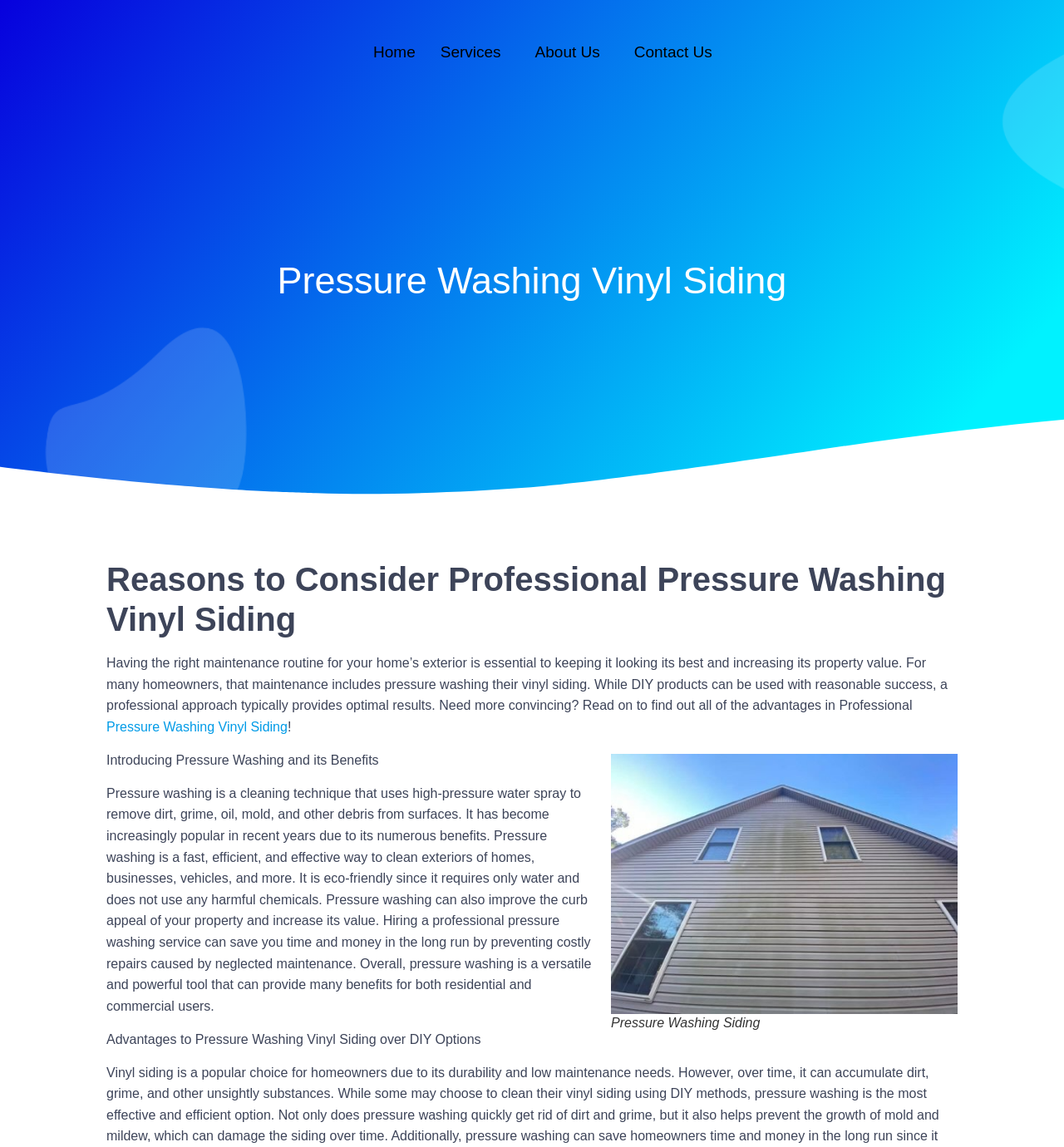Please answer the following query using a single word or phrase: 
What is the main topic of this webpage?

Pressure Washing Vinyl Siding